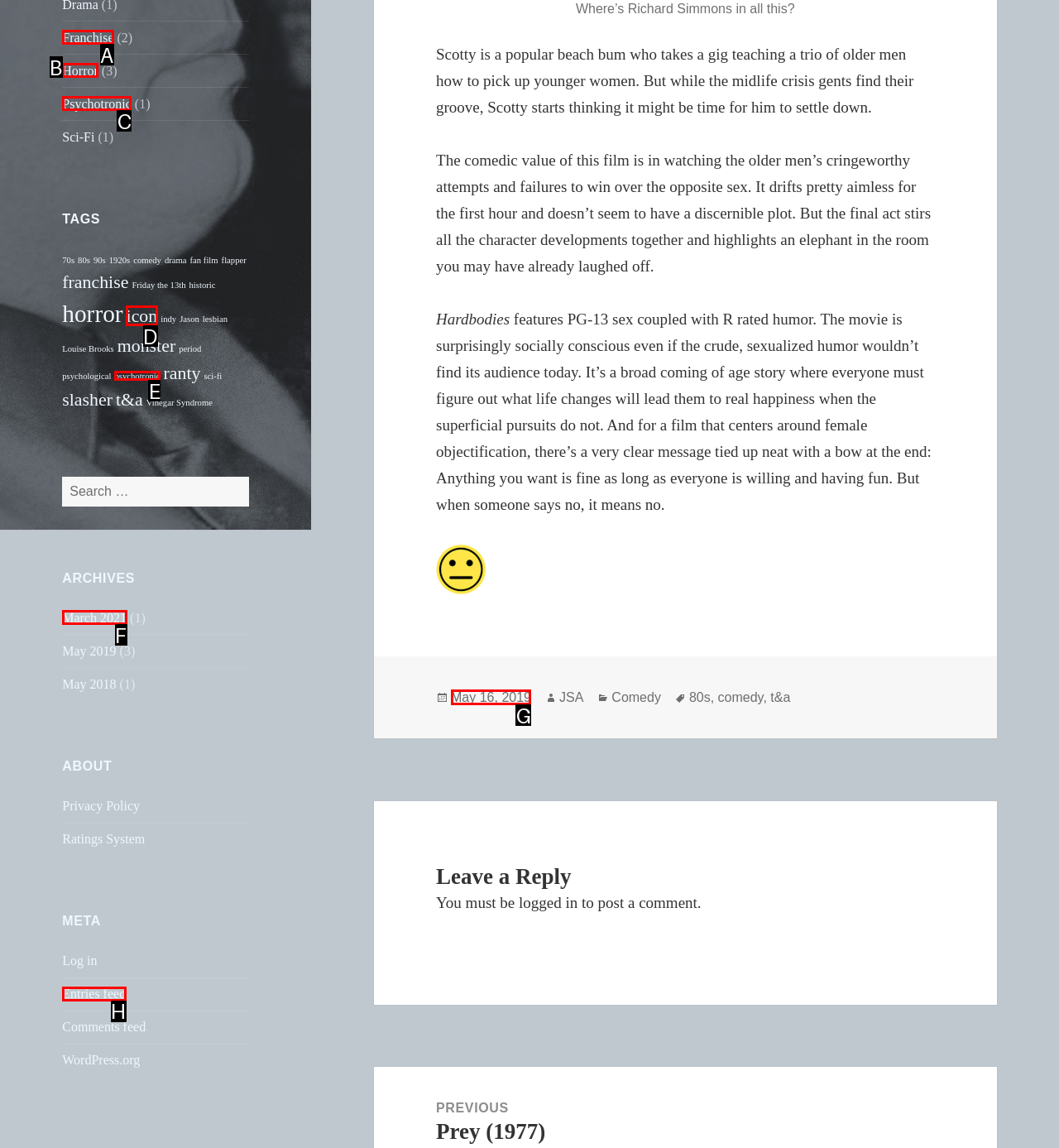Match the HTML element to the description: May 16, 2019March 7, 2022. Respond with the letter of the correct option directly.

G